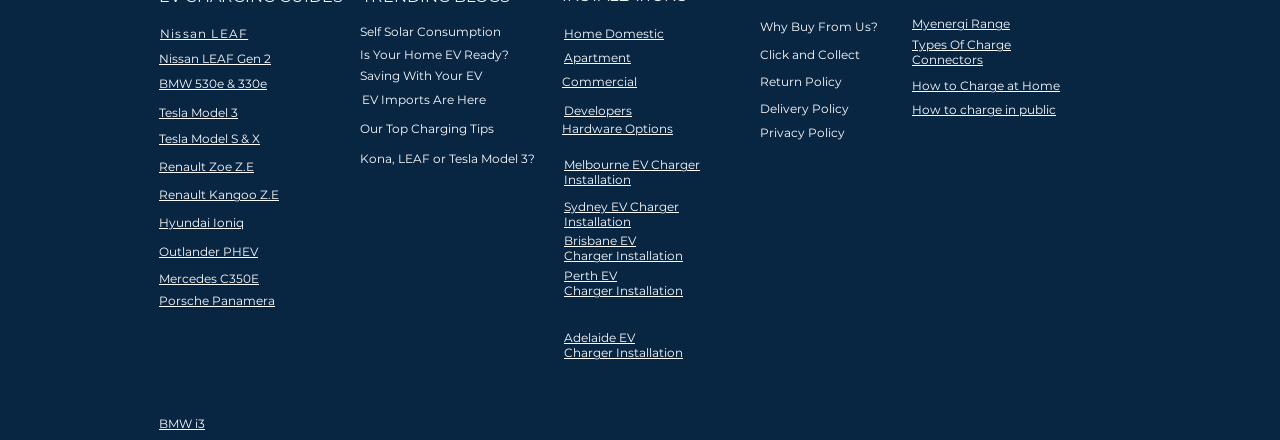Respond to the following question with a brief word or phrase:
What is the minimum order for free shipping to Australia?

99